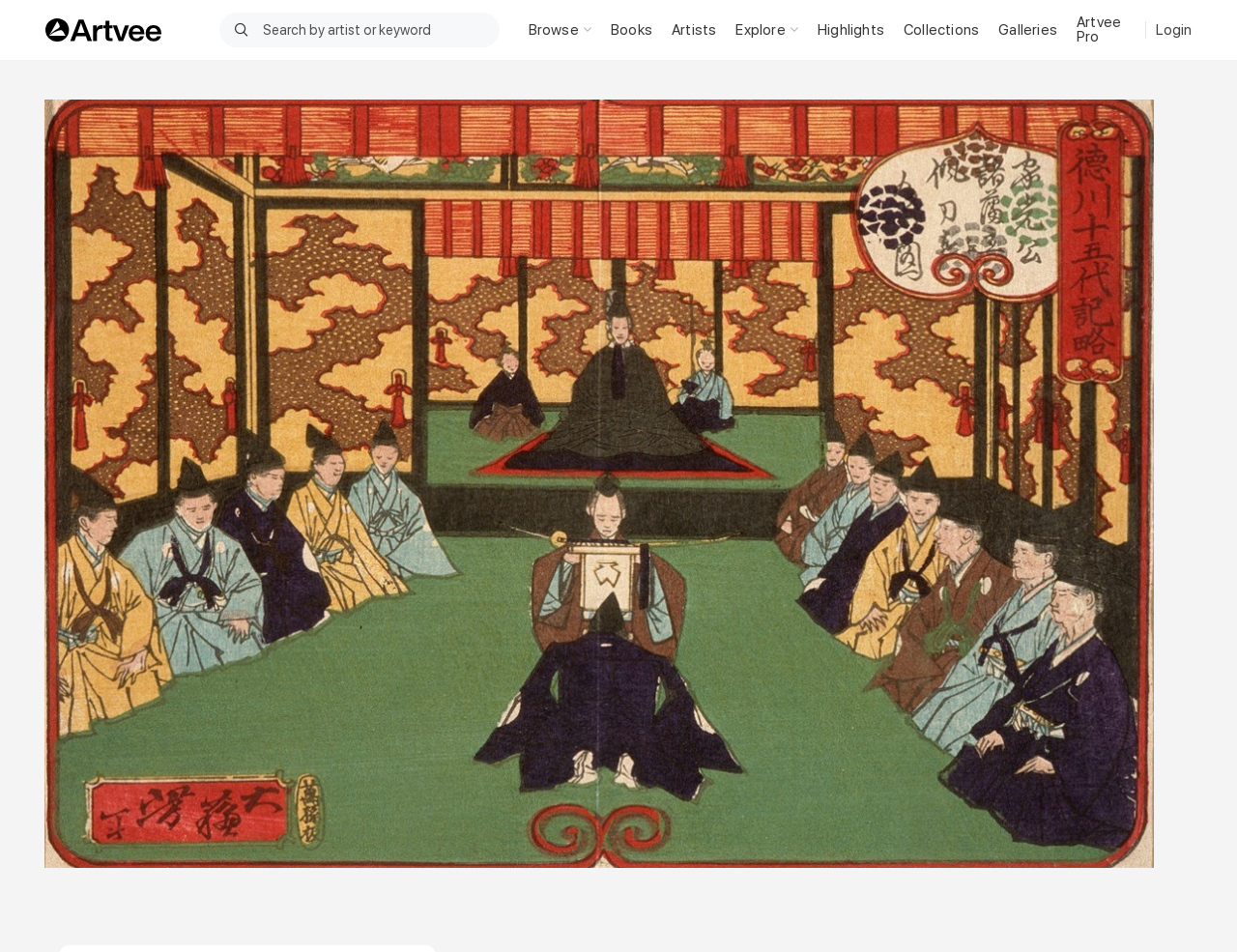How many links are available in the top navigation bar?
Using the information from the image, give a concise answer in one word or a short phrase.

9